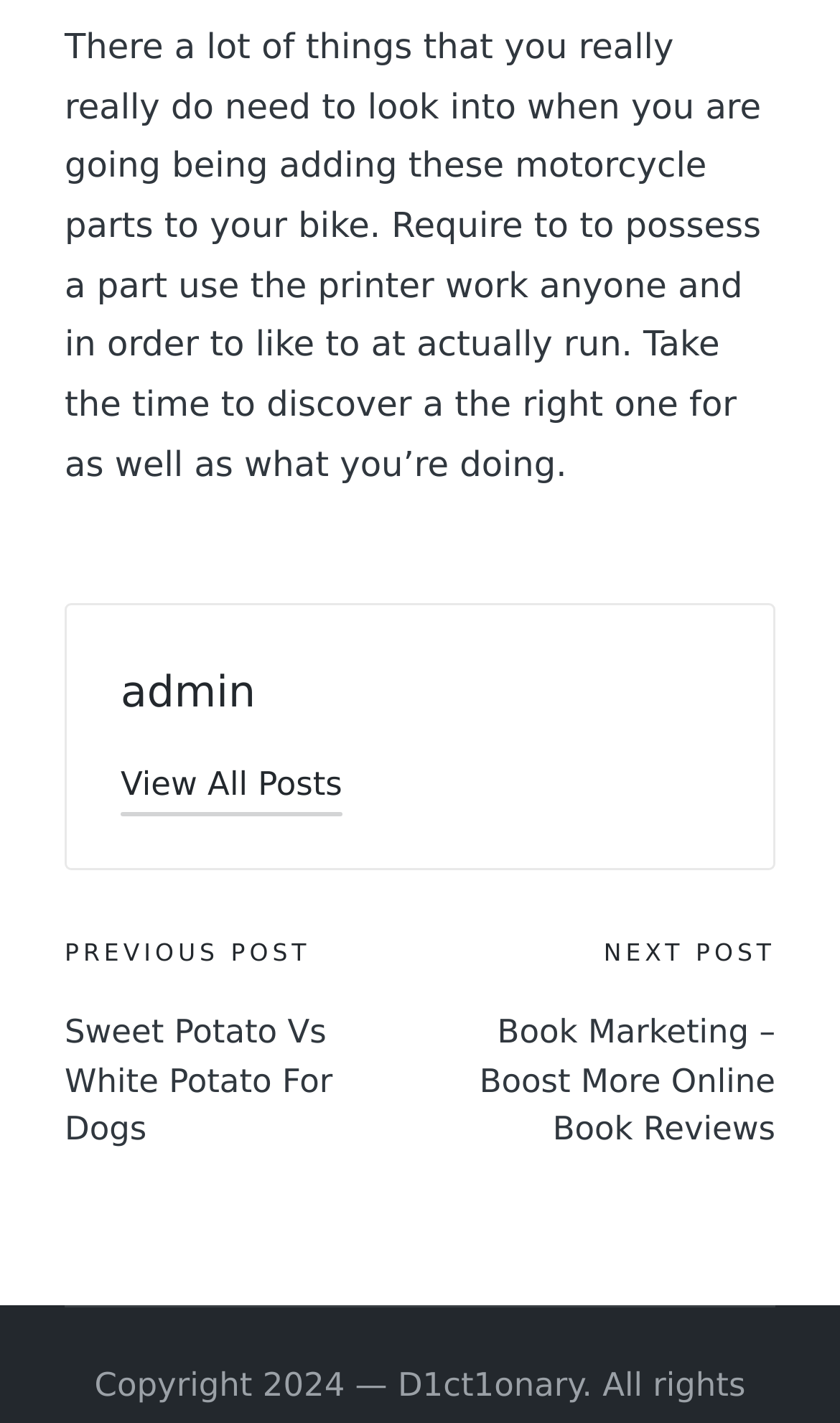What is the topic of the current post?
Give a comprehensive and detailed explanation for the question.

The topic of the current post can be inferred from the static text at the top of the page, which discusses the importance of choosing the right motorcycle parts for one's bike.